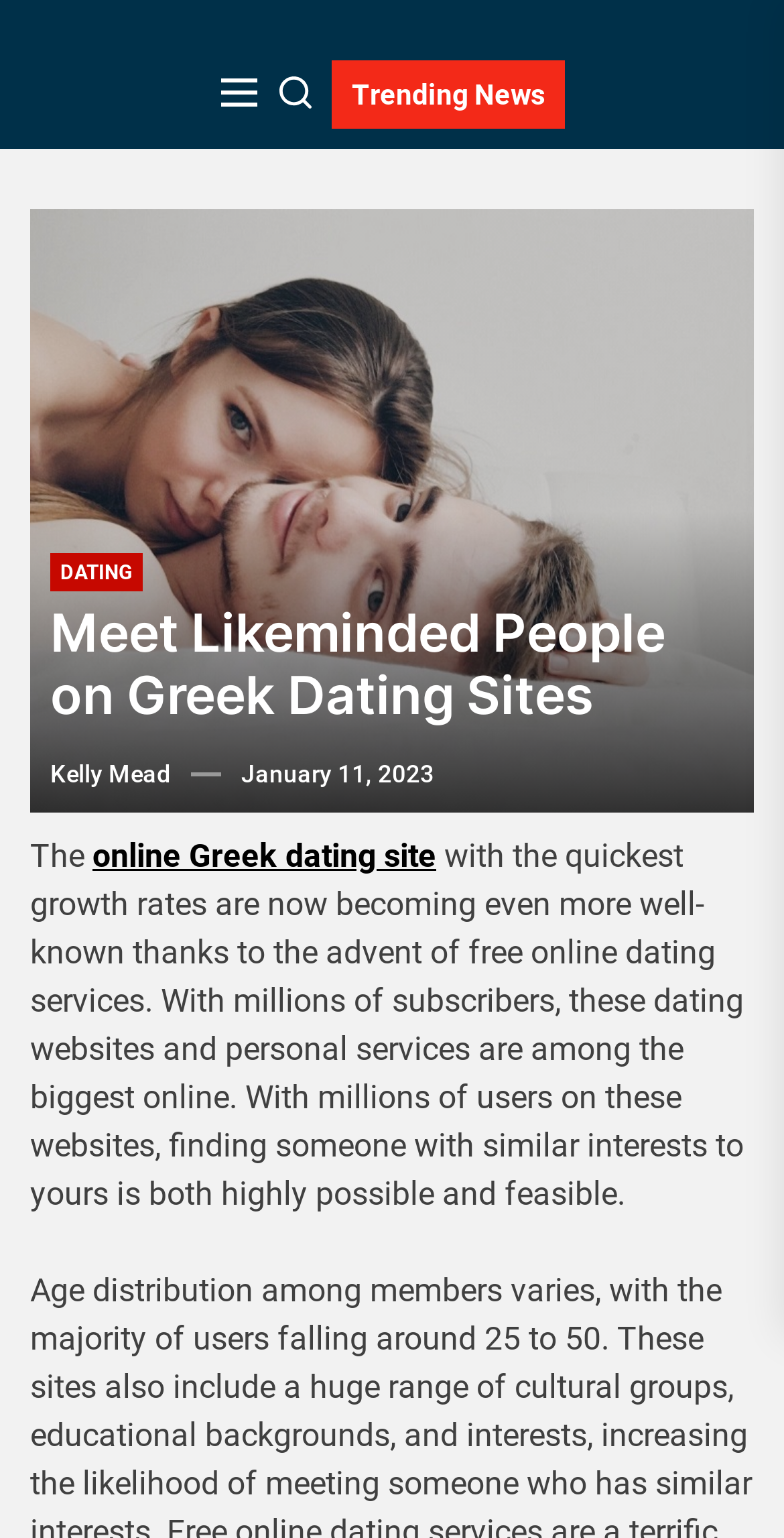Produce an extensive caption that describes everything on the webpage.

The webpage is about Greek dating sites, with a focus on their growing popularity and user base. At the top, there are three buttons, likely navigation or menu options, positioned side by side. Below these buttons, a prominent header section spans the width of the page, containing a heading that reads "Meet Likeminded People on Greek Dating Sites". 

To the left of the header, there is a link labeled "DATING". Below the header, there are three links: "Kelly Mead", "January 11, 2023", and a timestamp. The main content of the page is a paragraph of text that summarizes the growth of online Greek dating sites, mentioning their large user base and the feasibility of finding someone with similar interests. This text is positioned below the header and links, taking up a significant portion of the page.